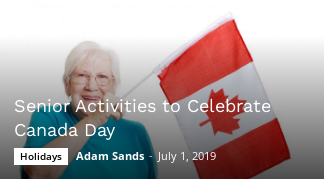Who is the author of the article?
Respond to the question with a single word or phrase according to the image.

Adam Sands